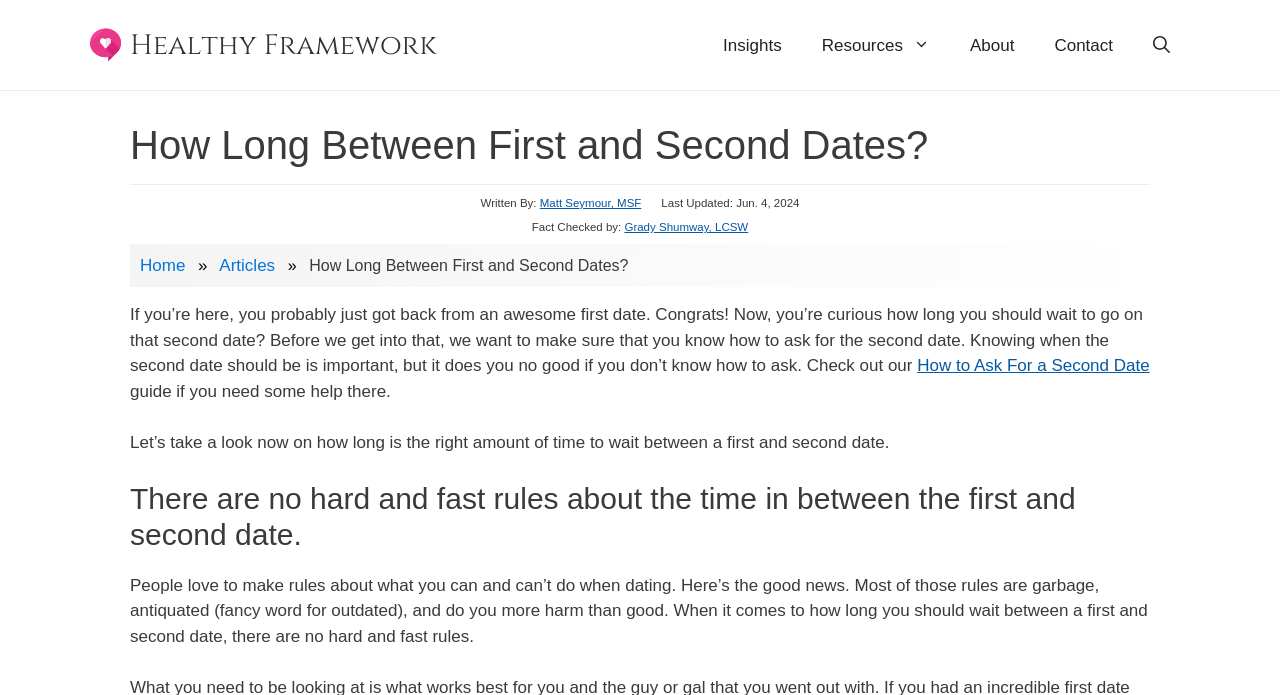What is the role of Grady Shumway, LCSW?
Look at the webpage screenshot and answer the question with a detailed explanation.

Grady Shumway, LCSW is mentioned in the section below the main heading as the fact checker, implying that they are responsible for verifying the accuracy of the information presented.